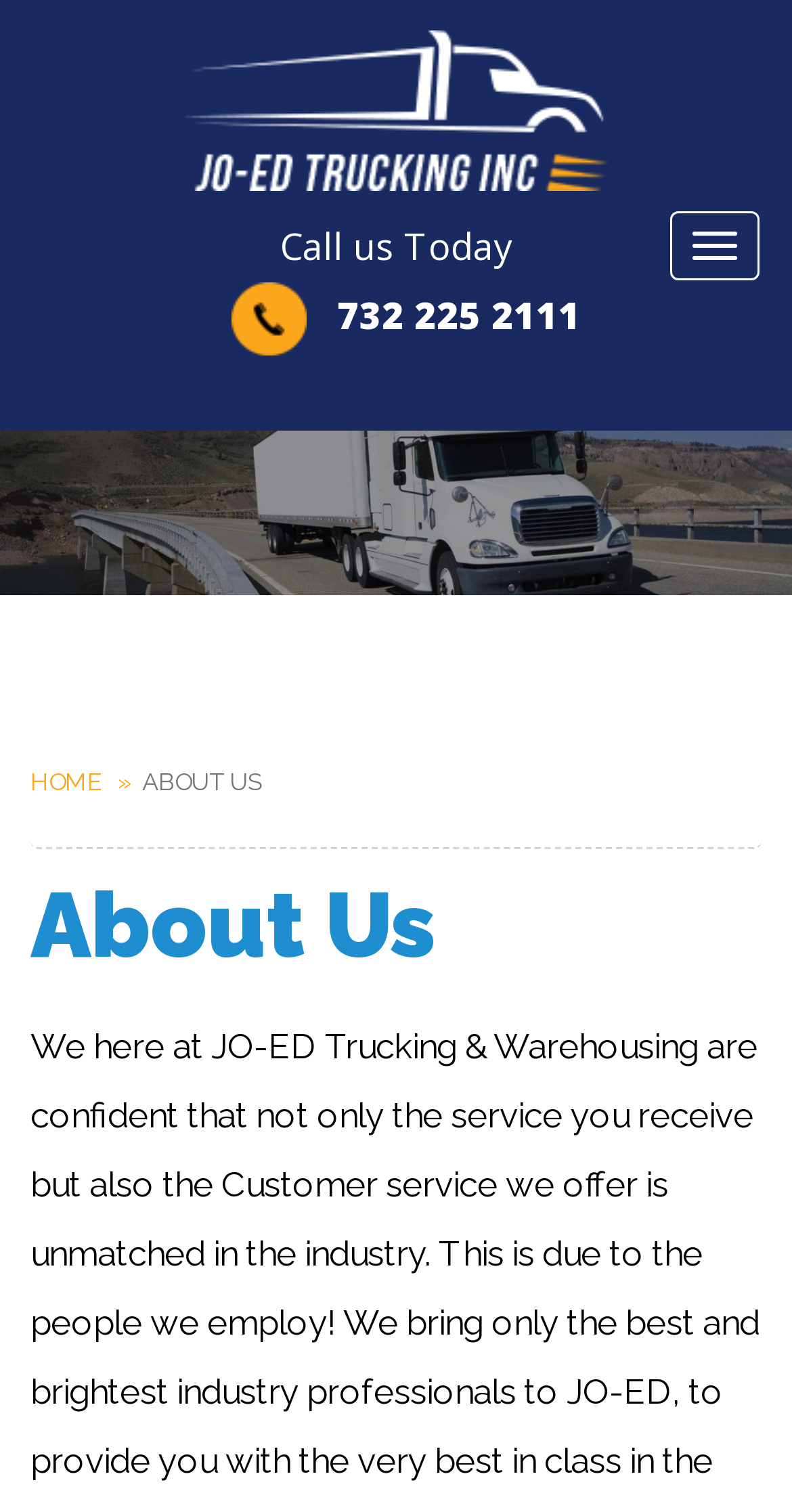Respond with a single word or phrase to the following question:
Is there a banner image on the page?

Yes